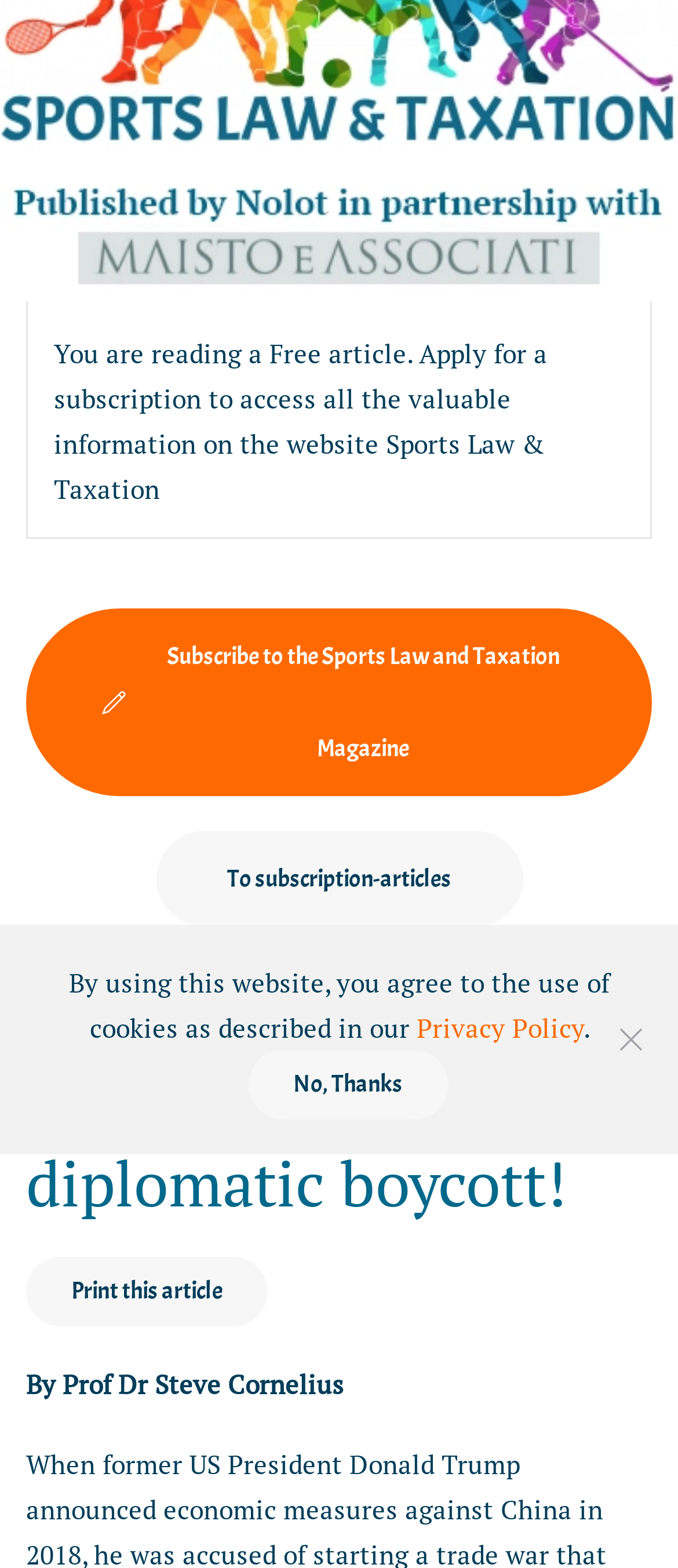Given the description of the UI element: "aria-label="Open menu"", predict the bounding box coordinates in the form of [left, top, right, bottom], with each value being a float between 0 and 1.

[0.038, 0.0, 0.09, 0.089]